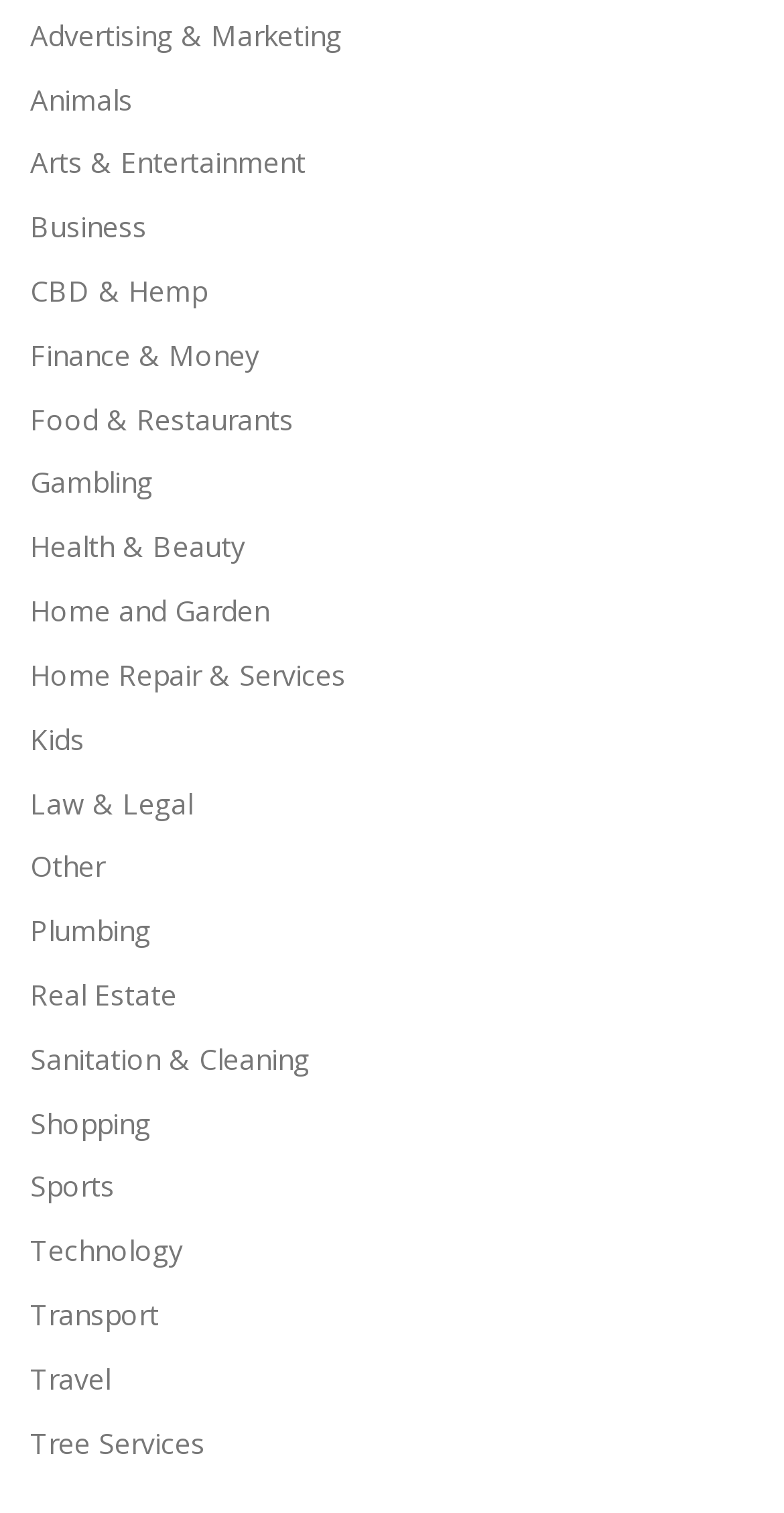Provide the bounding box coordinates of the section that needs to be clicked to accomplish the following instruction: "Search."

None